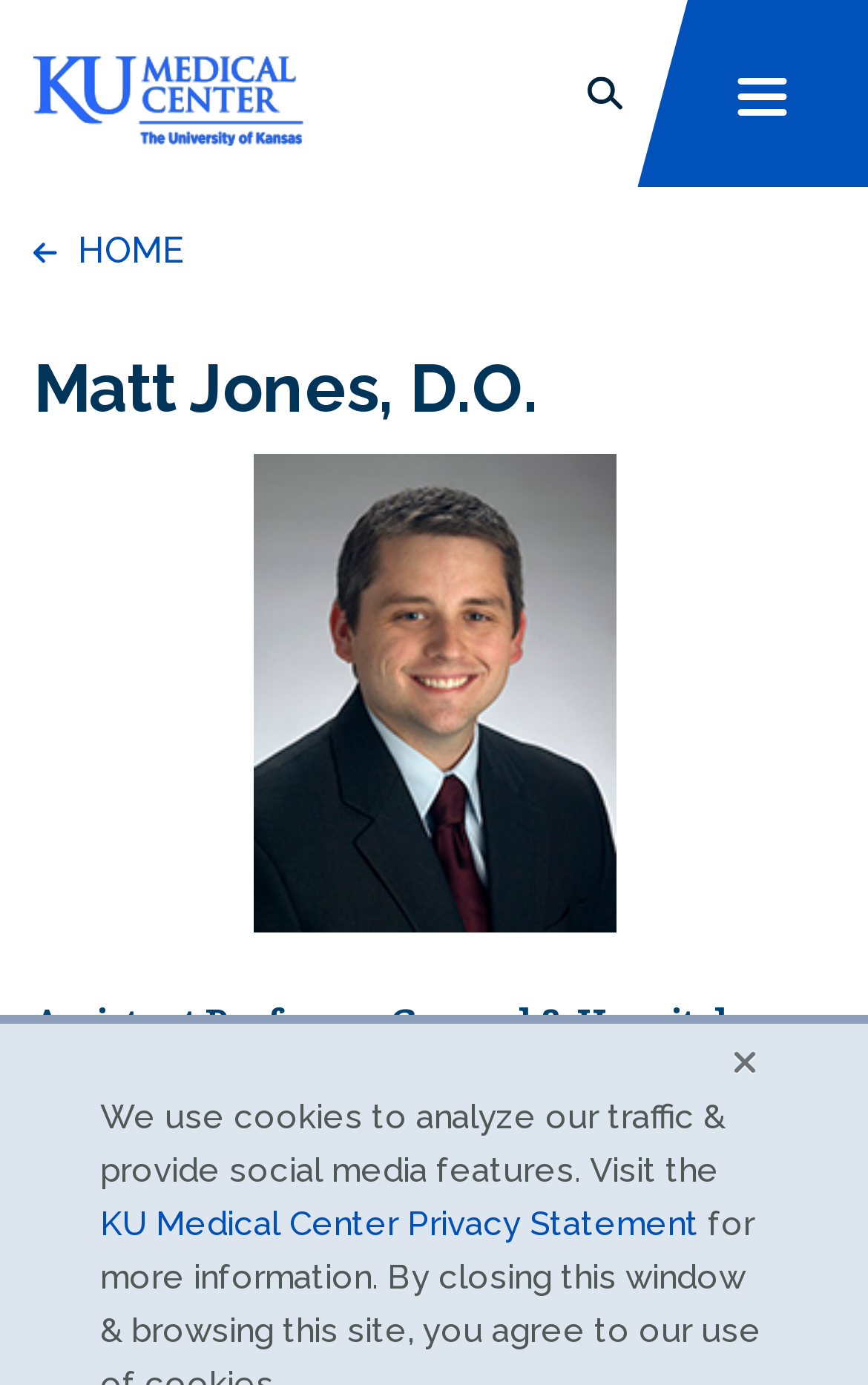Please predict the bounding box coordinates (top-left x, top-left y, bottom-right x, bottom-right y) for the UI element in the screenshot that fits the description: aria-label="Open mobile menu"

[0.792, 0.0, 0.962, 0.135]